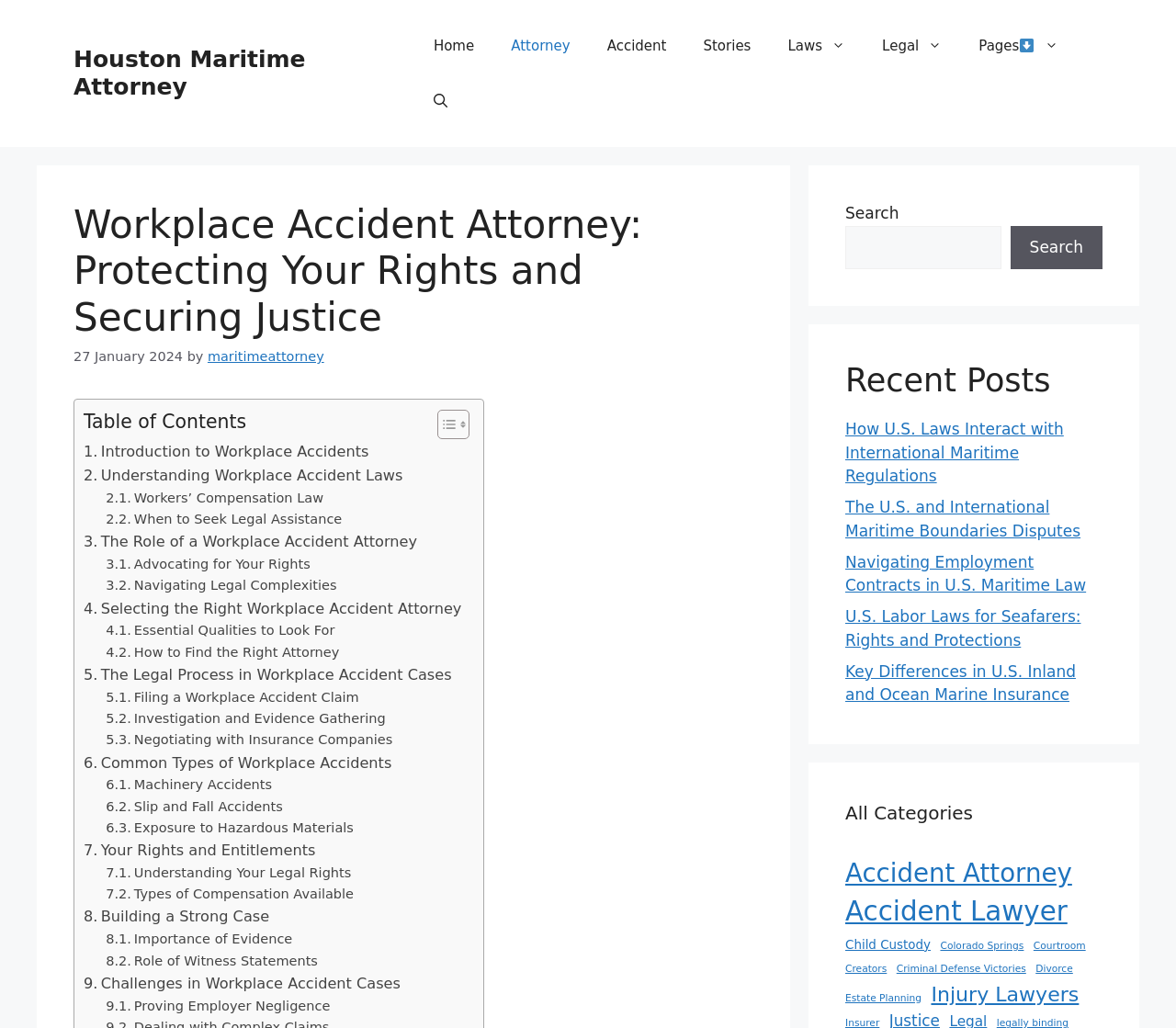Identify the bounding box coordinates of the part that should be clicked to carry out this instruction: "Click on the 'Accident Attorney' category".

[0.719, 0.831, 0.912, 0.868]